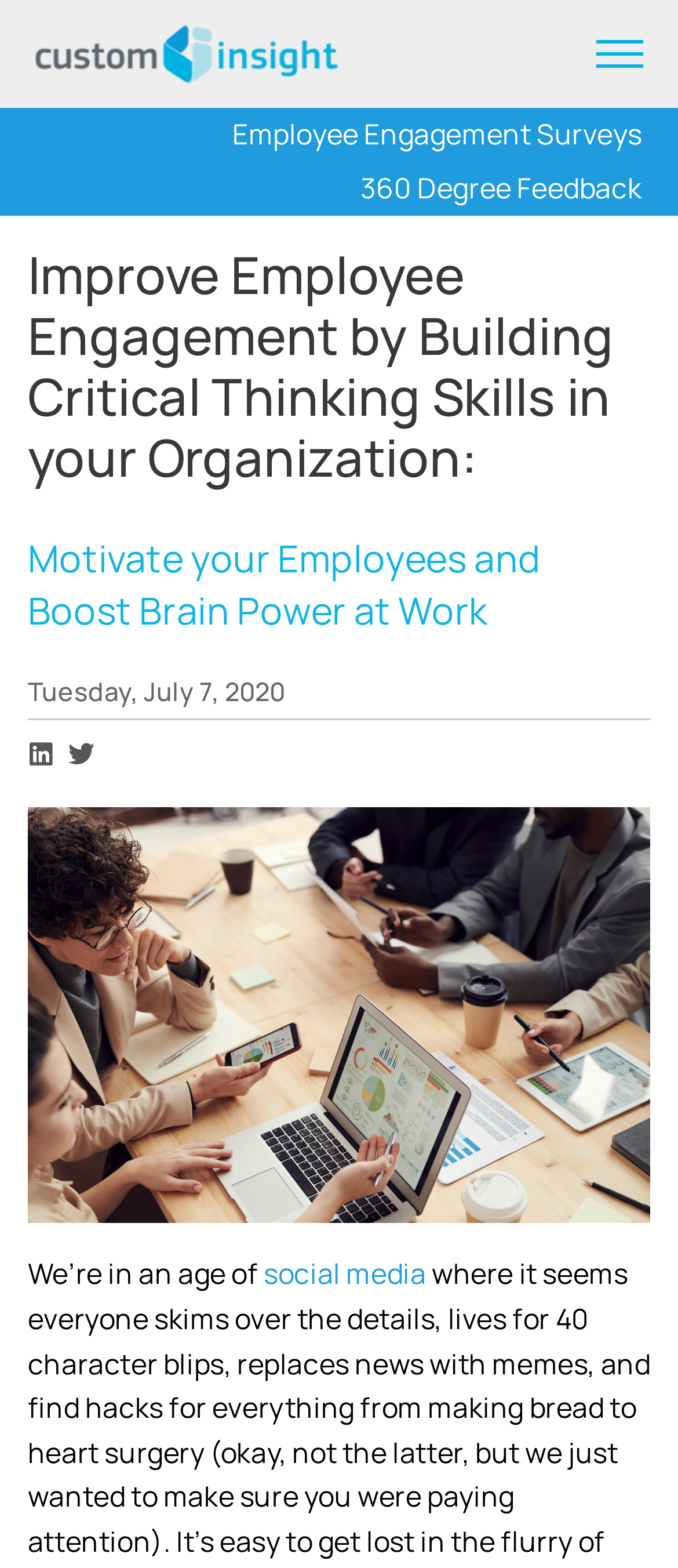Refer to the screenshot and answer the following question in detail:
What is the theme of the image on the webpage?

I made an educated guess about the theme of the image by considering the context of the webpage, which is about improving employee engagement and boosting brain power at work. The image, located at [0.041, 0.515, 0.959, 0.78], likely represents a workplace or organization setting.